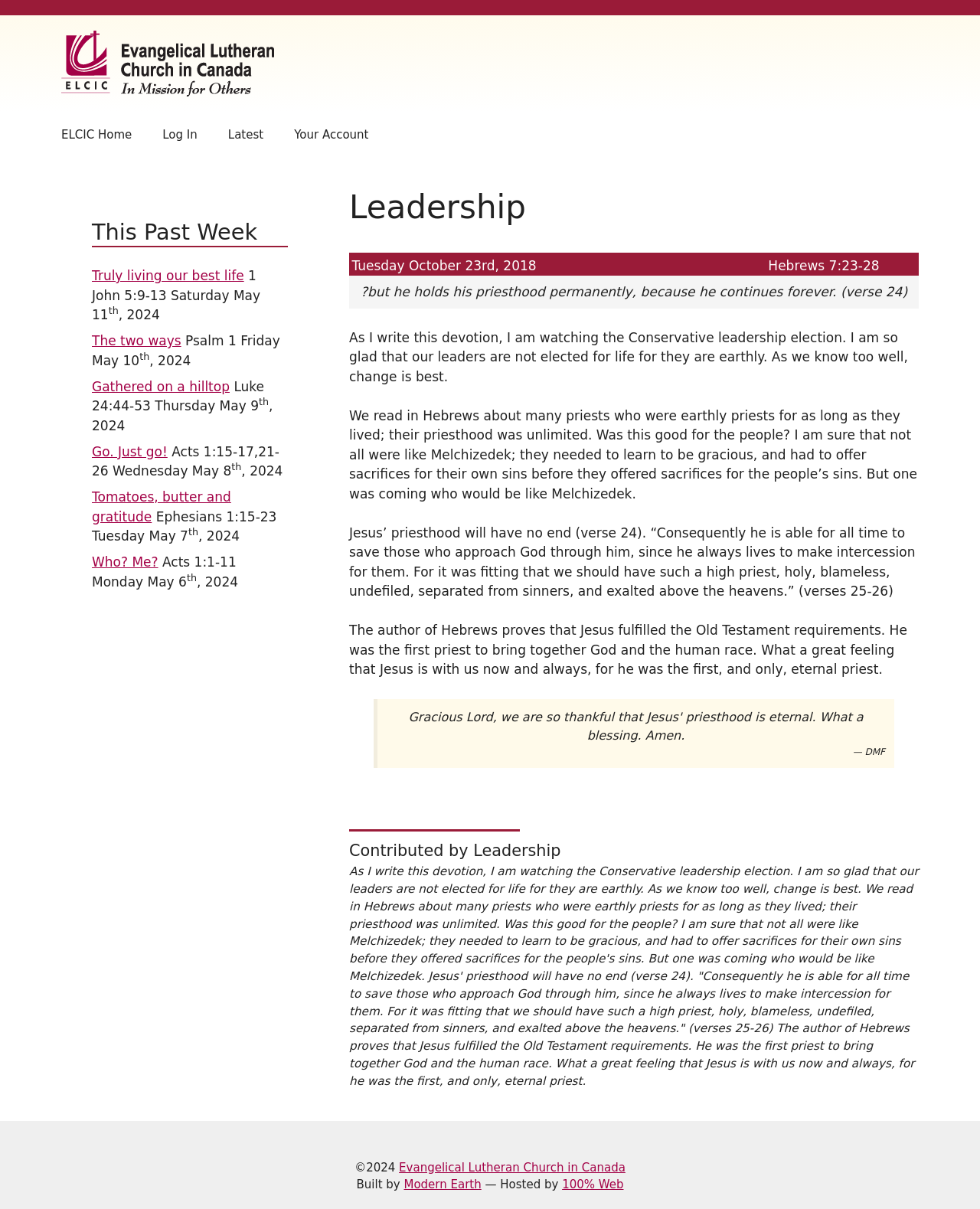Could you determine the bounding box coordinates of the clickable element to complete the instruction: "Read the devotion contributed by Leadership"? Provide the coordinates as four float numbers between 0 and 1, i.e., [left, top, right, bottom].

[0.356, 0.694, 0.938, 0.714]